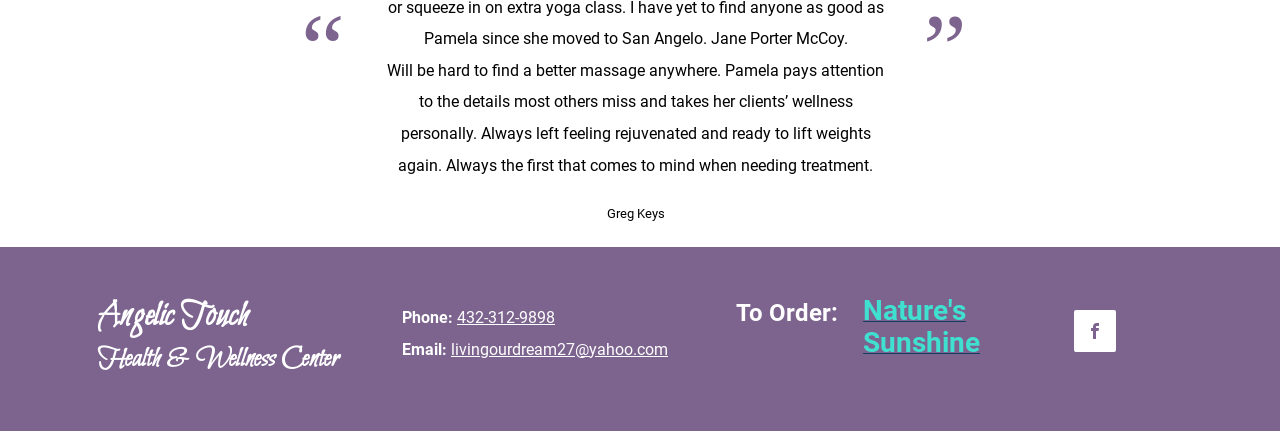Locate the bounding box of the UI element described by: "livingourdream27@yahoo.com" in the given webpage screenshot.

[0.352, 0.788, 0.522, 0.832]